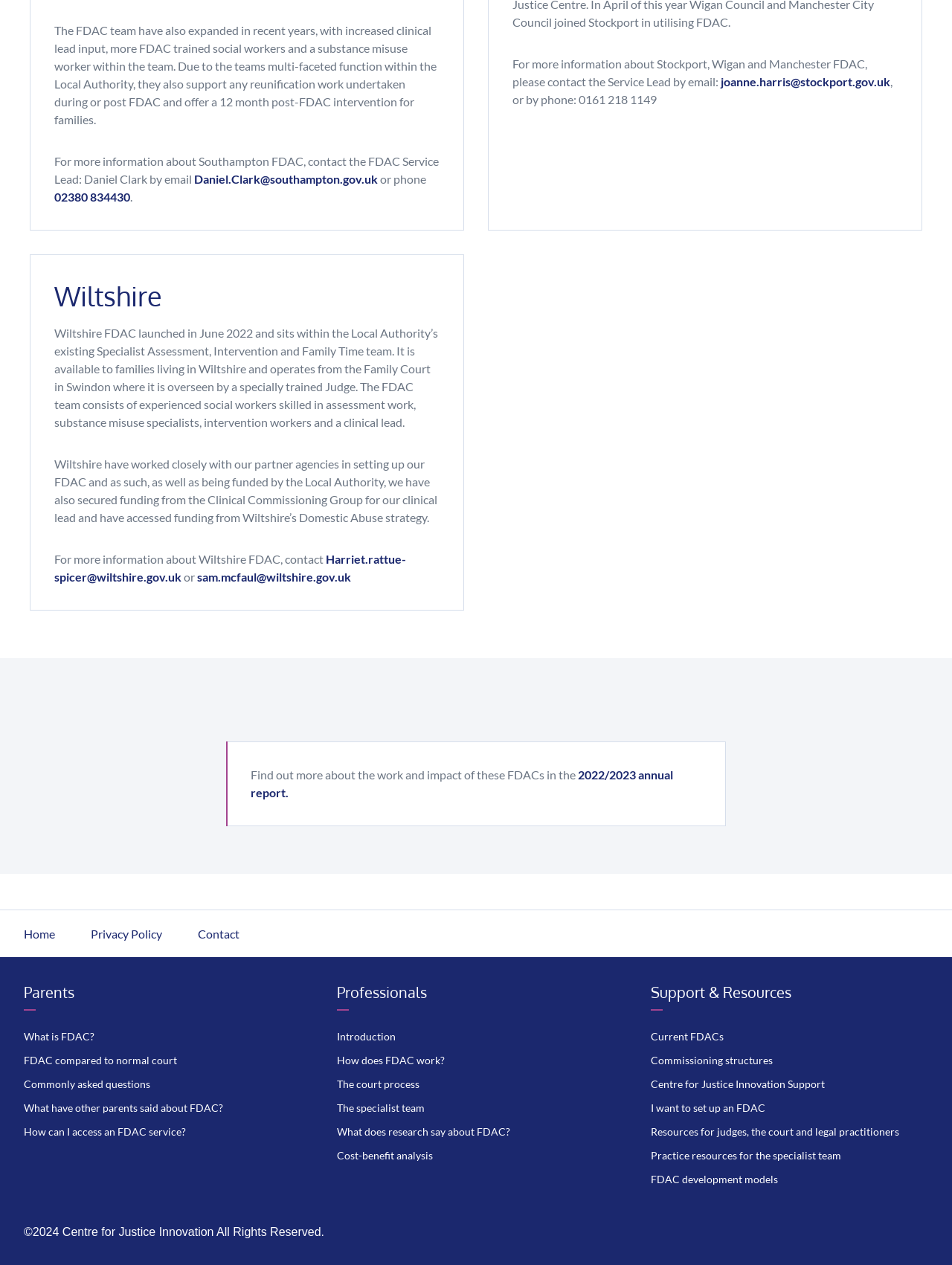Pinpoint the bounding box coordinates of the element that must be clicked to accomplish the following instruction: "Go to the Home page". The coordinates should be in the format of four float numbers between 0 and 1, i.e., [left, top, right, bottom].

[0.025, 0.732, 0.058, 0.743]